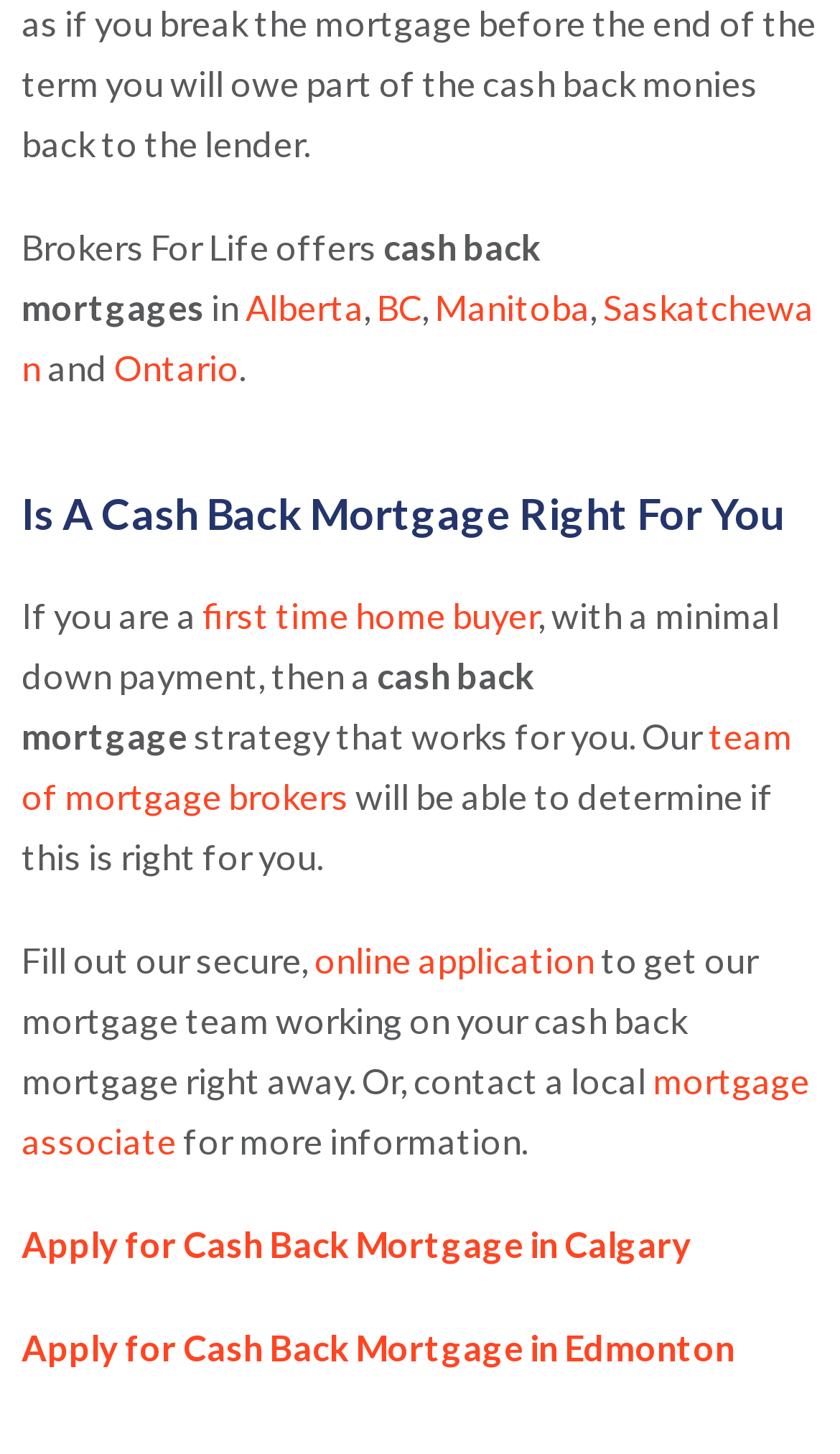In which provinces does Brokers For Life operate?
Based on the content of the image, thoroughly explain and answer the question.

The webpage lists links to 'Alberta', 'BC', 'Manitoba', 'Saskatchewan', and 'Ontario', indicating that Brokers For Life operates in these provinces.